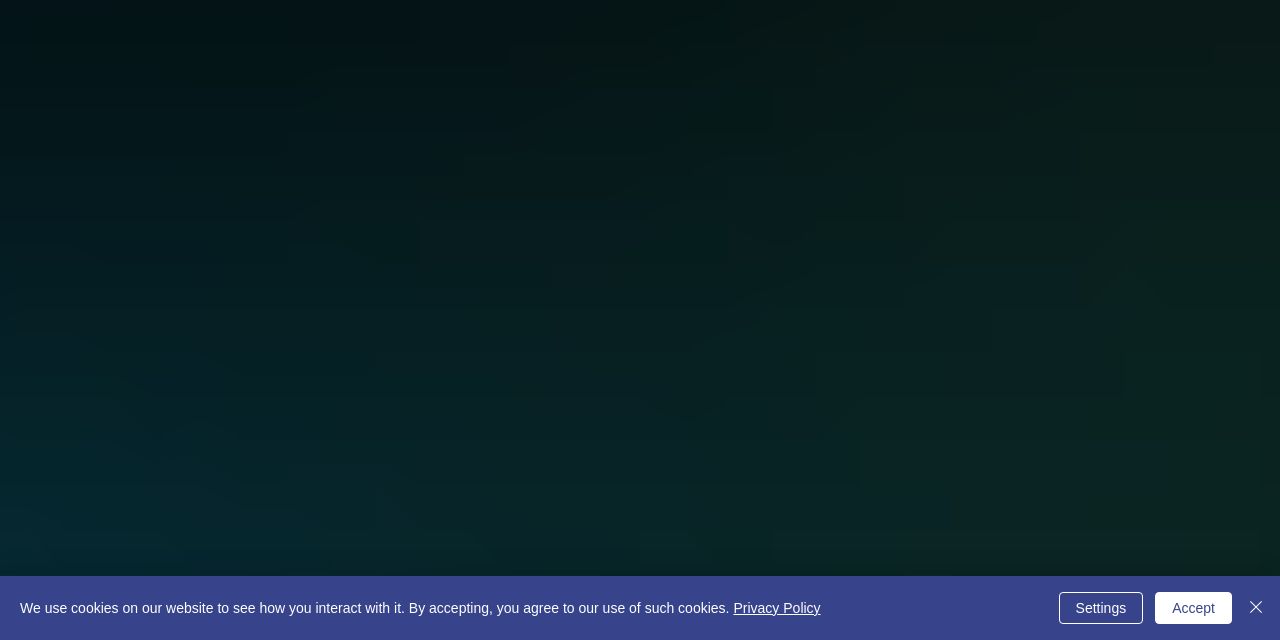Find the bounding box coordinates for the HTML element described in this sentence: "Privacy Policy". Provide the coordinates as four float numbers between 0 and 1, in the format [left, top, right, bottom].

[0.573, 0.937, 0.641, 0.962]